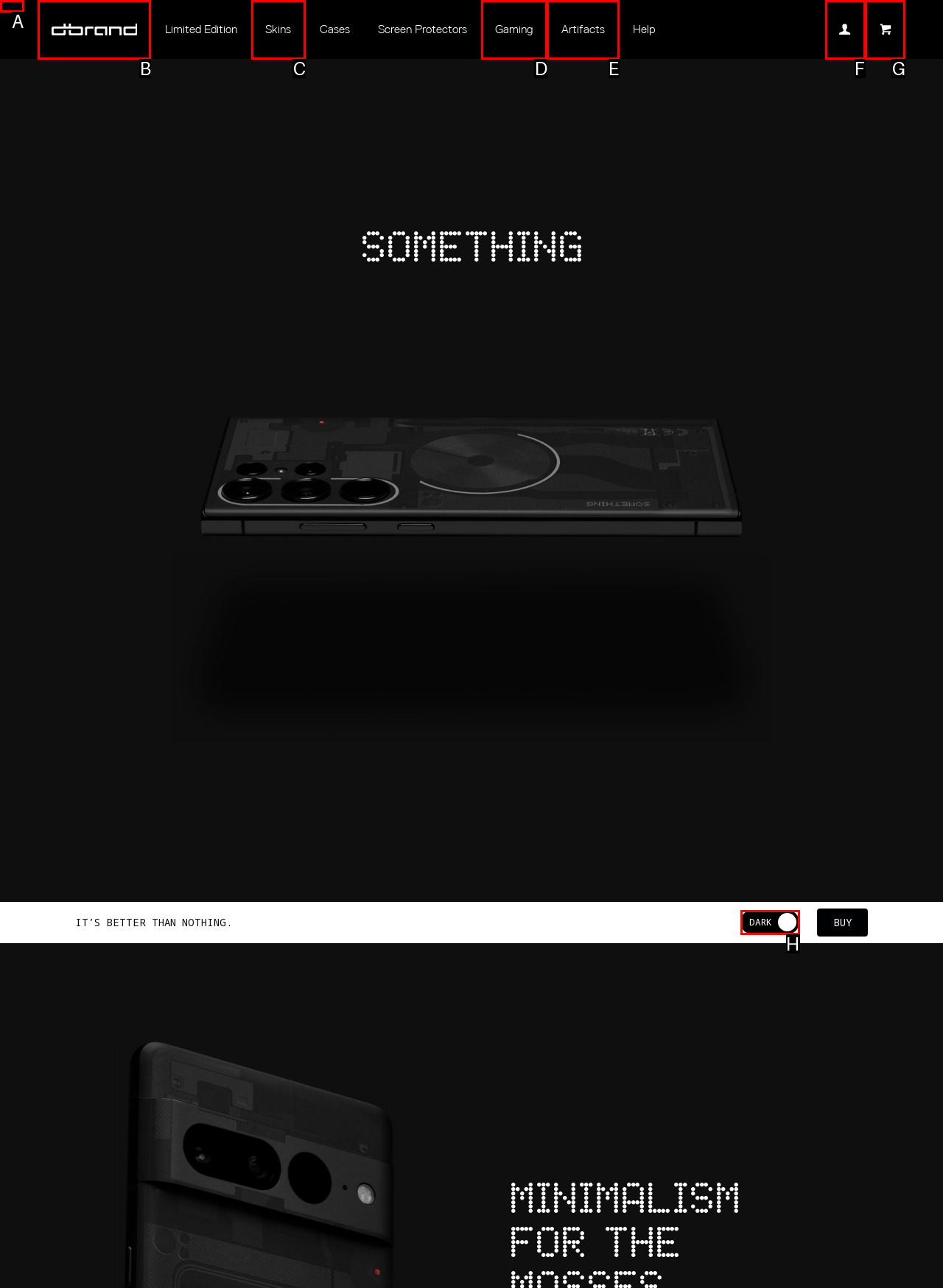Select the proper UI element to click in order to perform the following task: Click on Fantasy Football Nerd logo. Indicate your choice with the letter of the appropriate option.

None